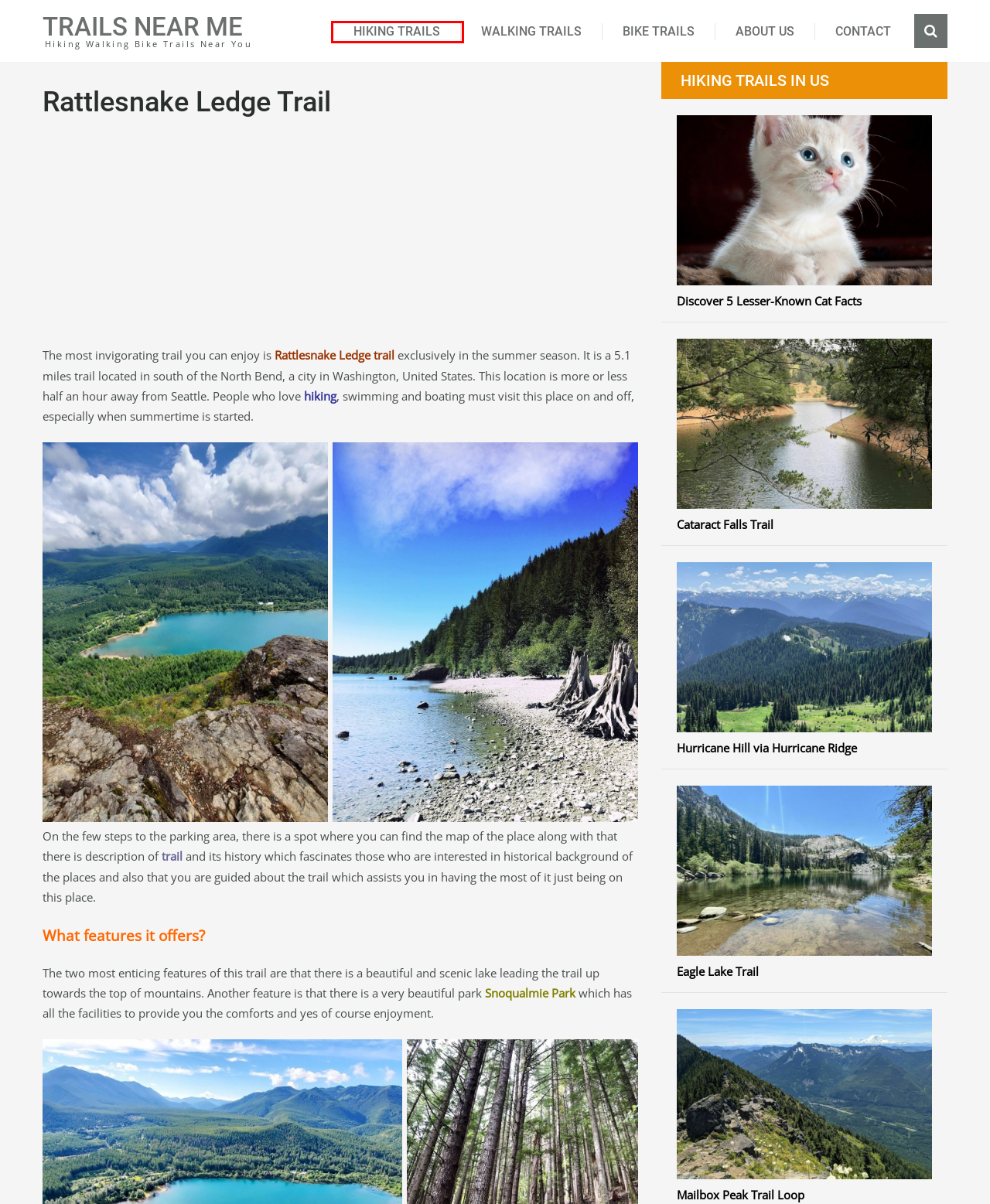Examine the screenshot of the webpage, which includes a red bounding box around an element. Choose the best matching webpage description for the page that will be displayed after clicking the element inside the red bounding box. Here are the candidates:
A. Trails Near Me - Discover the Most Beautiful Hiking Trails
B. Bike Trails Near Me - The Best Way to Find Bike Trails
C. Cataract Falls Trail - Trails Near Me
D. Walking Trails Near Me - The Great Way to Find Walking Trails
E. Contact - Trails Near Me
F. Eagle Lake Trail - Trails Near Me
G. Hiking Trails Near Me - The Excellent Way to Find Hiking Trails
H. Mailbox Peak Trail Loop - Trails Near Me

G